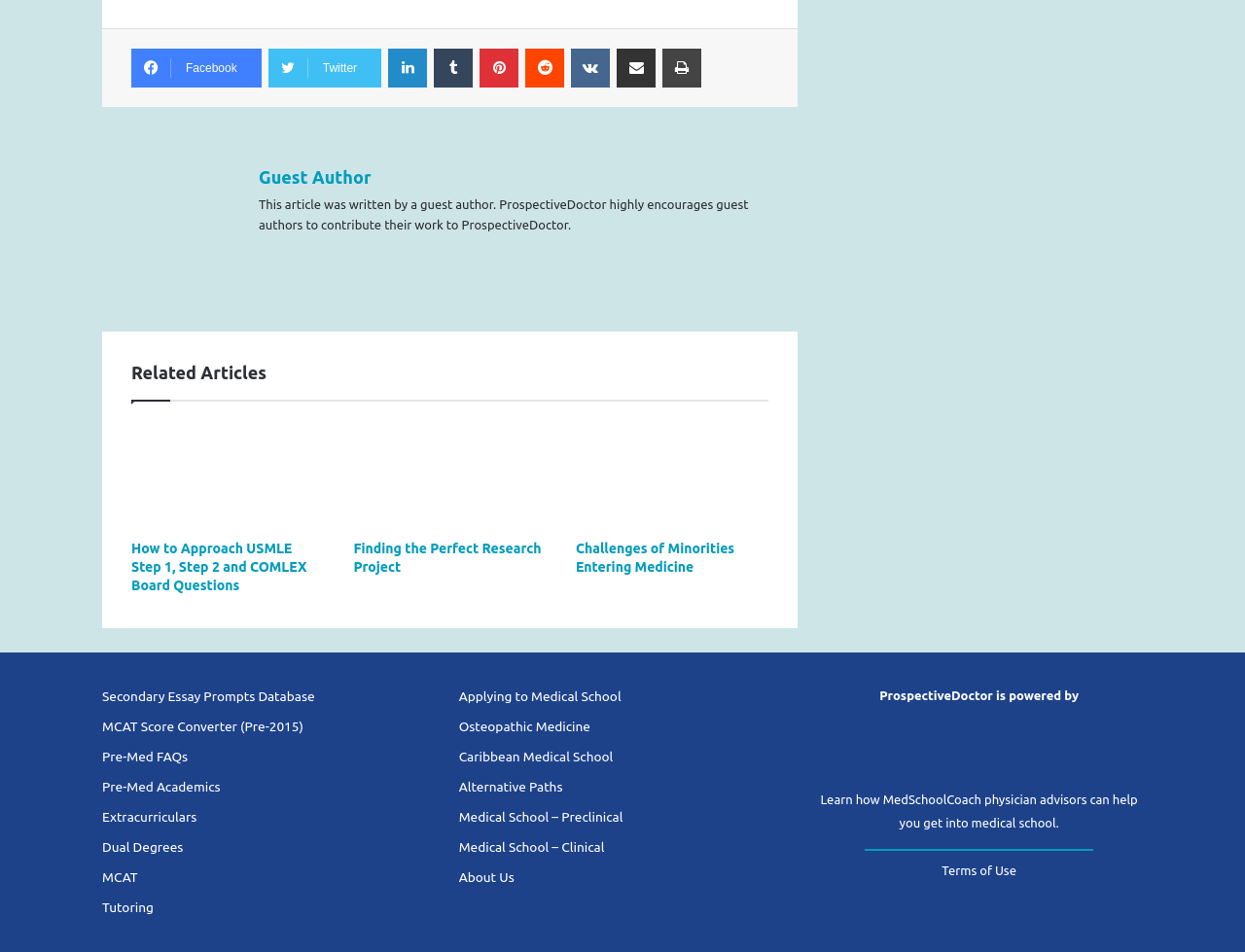Please mark the clickable region by giving the bounding box coordinates needed to complete this instruction: "Learn about ProspectiveDoctor".

[0.655, 0.721, 0.918, 0.74]